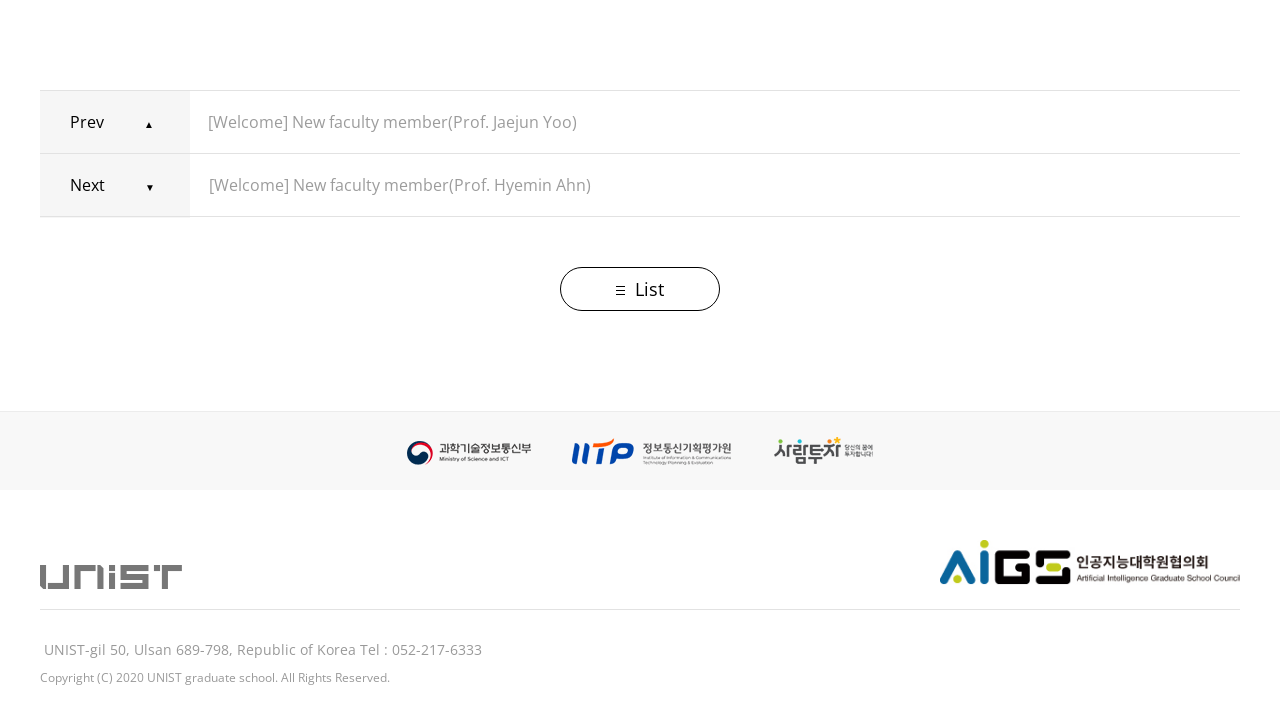Please find the bounding box coordinates in the format (top-left x, top-left y, bottom-right x, bottom-right y) for the given element description. Ensure the coordinates are floating point numbers between 0 and 1. Description: alt="aigs"

[0.734, 0.754, 0.969, 0.817]